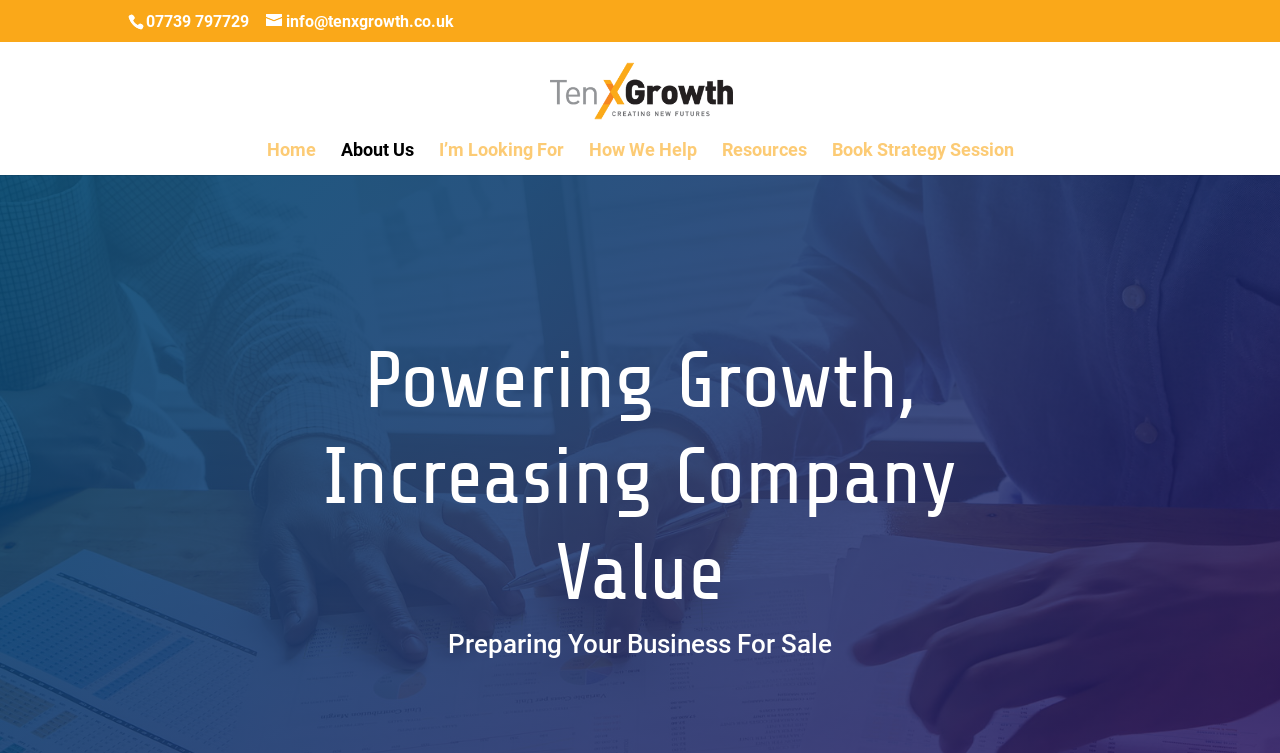Respond to the following question with a brief word or phrase:
How many headings are there?

2